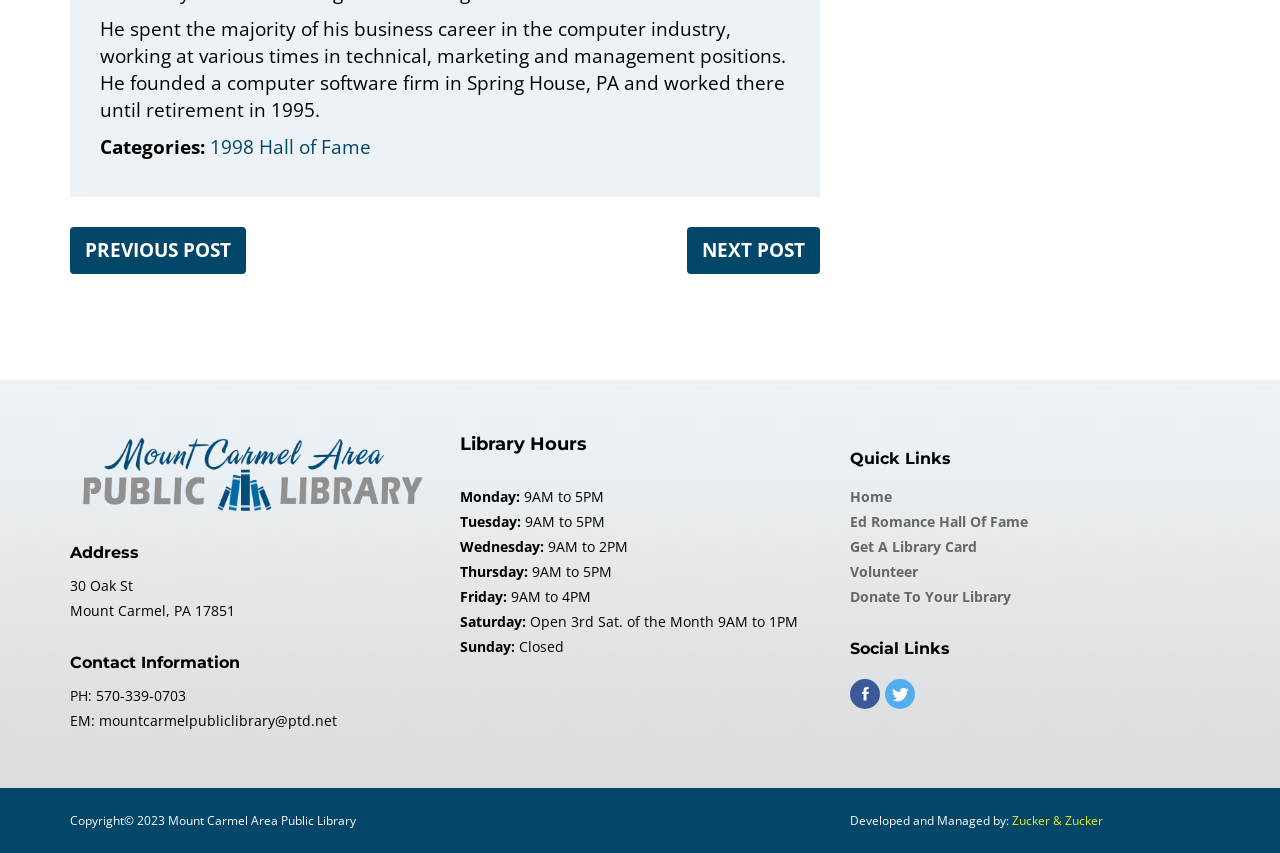Determine the bounding box coordinates of the clickable element necessary to fulfill the instruction: "Click the '1998 Hall of Fame' link". Provide the coordinates as four float numbers within the 0 to 1 range, i.e., [left, top, right, bottom].

[0.164, 0.158, 0.29, 0.188]